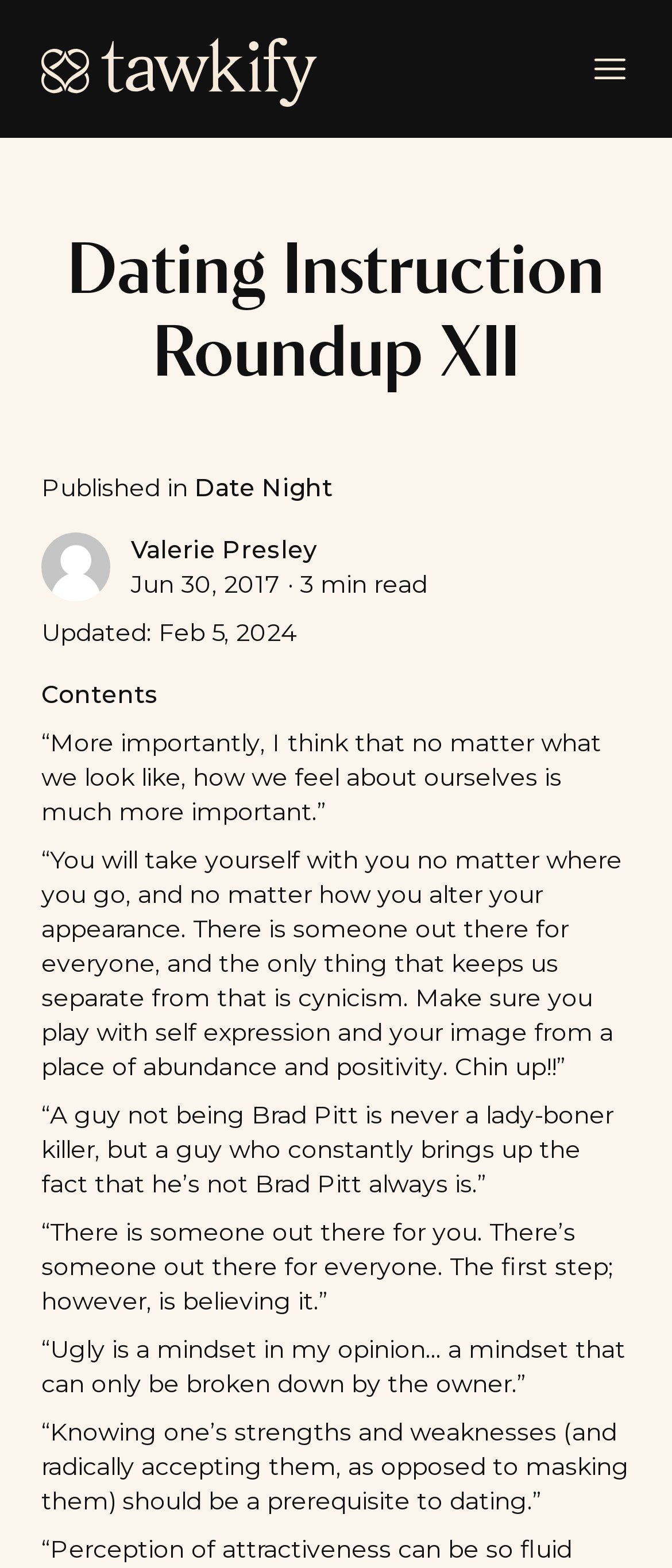Provide your answer in one word or a succinct phrase for the question: 
When was the blog post published?

Jun 30, 2017